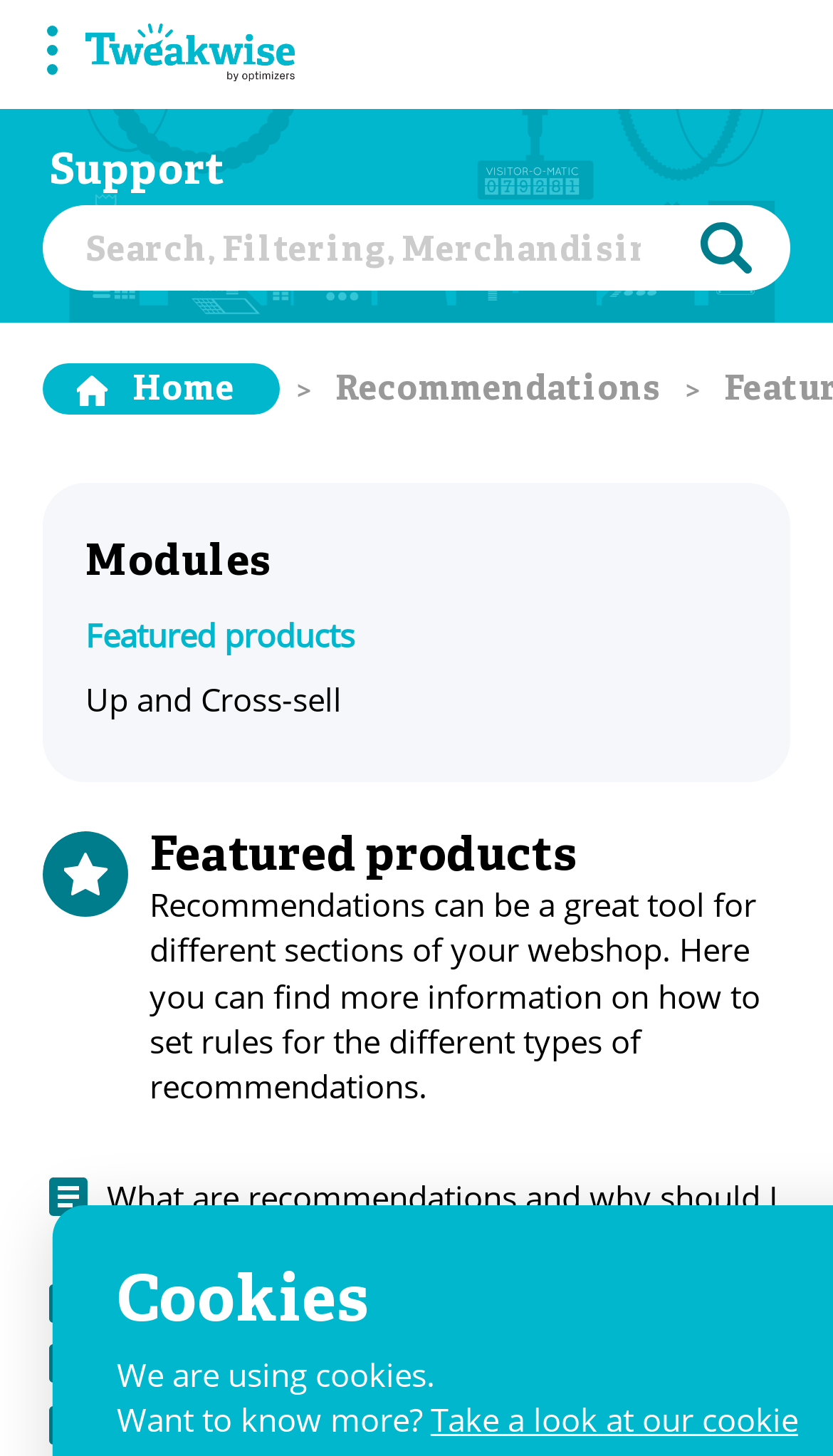What is the purpose of the search textbox?
Answer the question in a detailed and comprehensive manner.

The search textbox is labeled as 'Search, Filtering, Merchandising', indicating that it is intended for searching, filtering, and merchandising purposes, likely related to the featured products and recommendations discussed on the webpage.